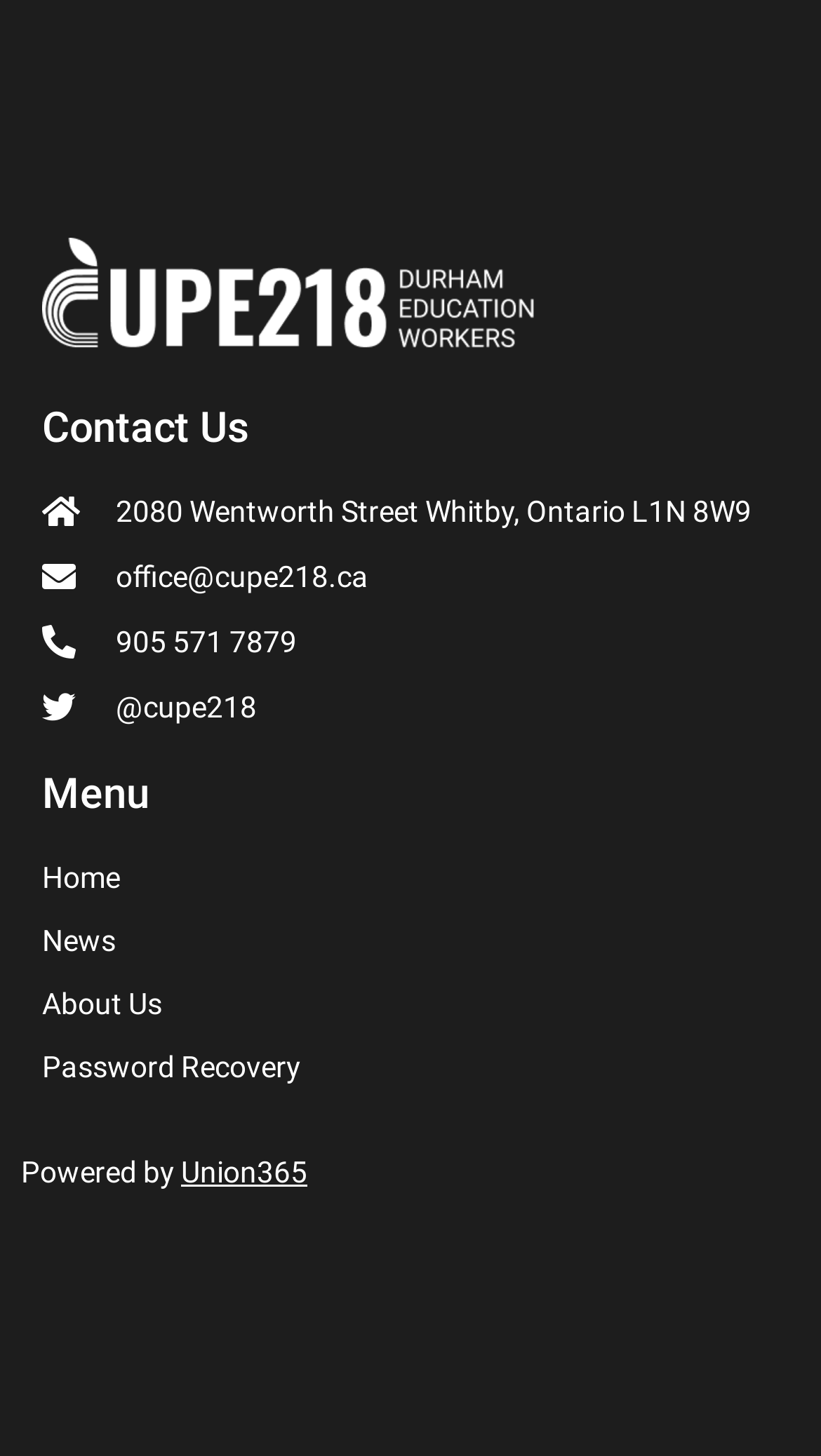Please analyze the image and provide a thorough answer to the question:
What is the phone number of the office?

I found the contact information section on the webpage, which contains the phone number '905 571 7879'. This is the phone number of the office.